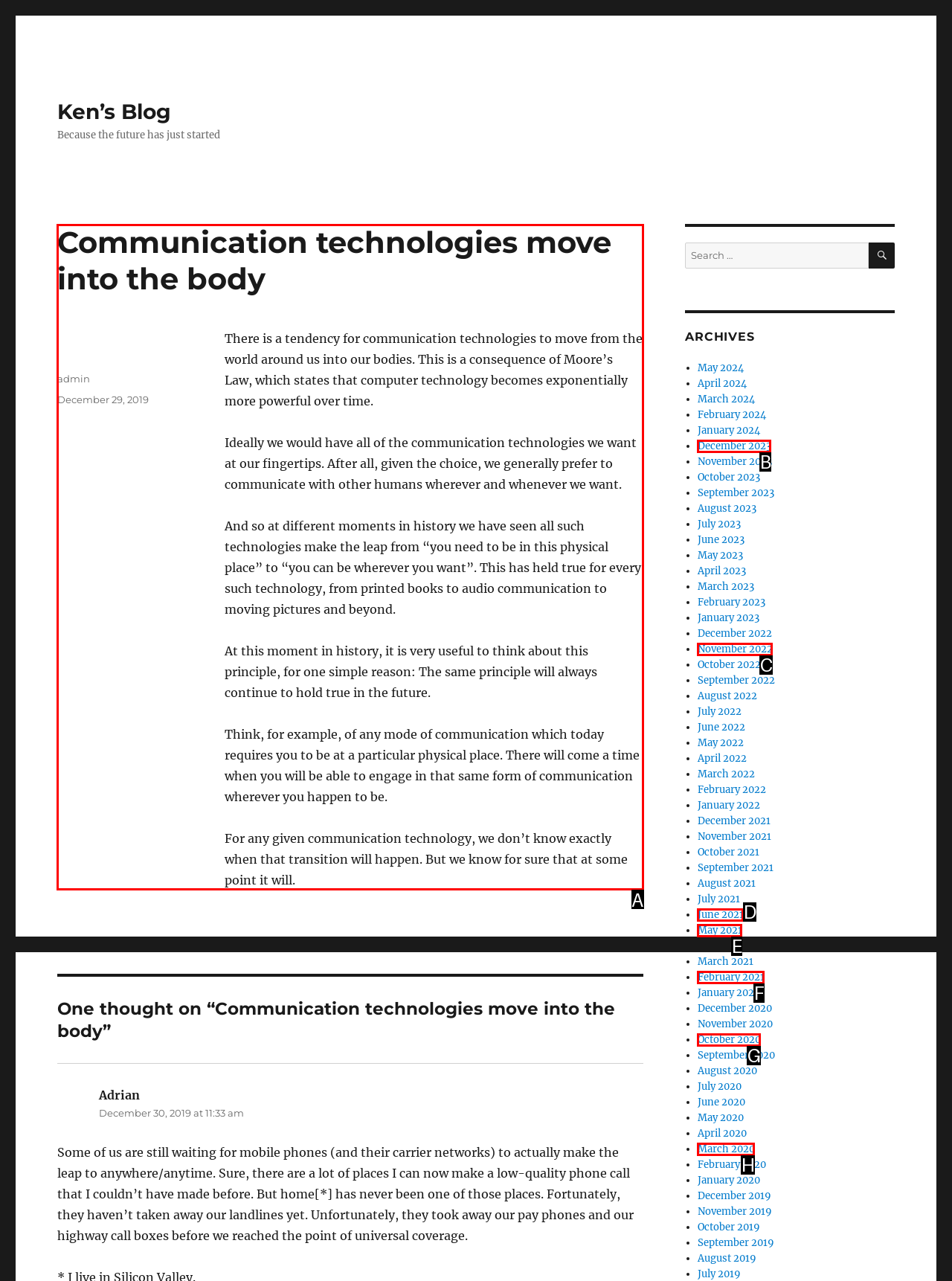Tell me which one HTML element I should click to complete the following task: Read the article Answer with the option's letter from the given choices directly.

A